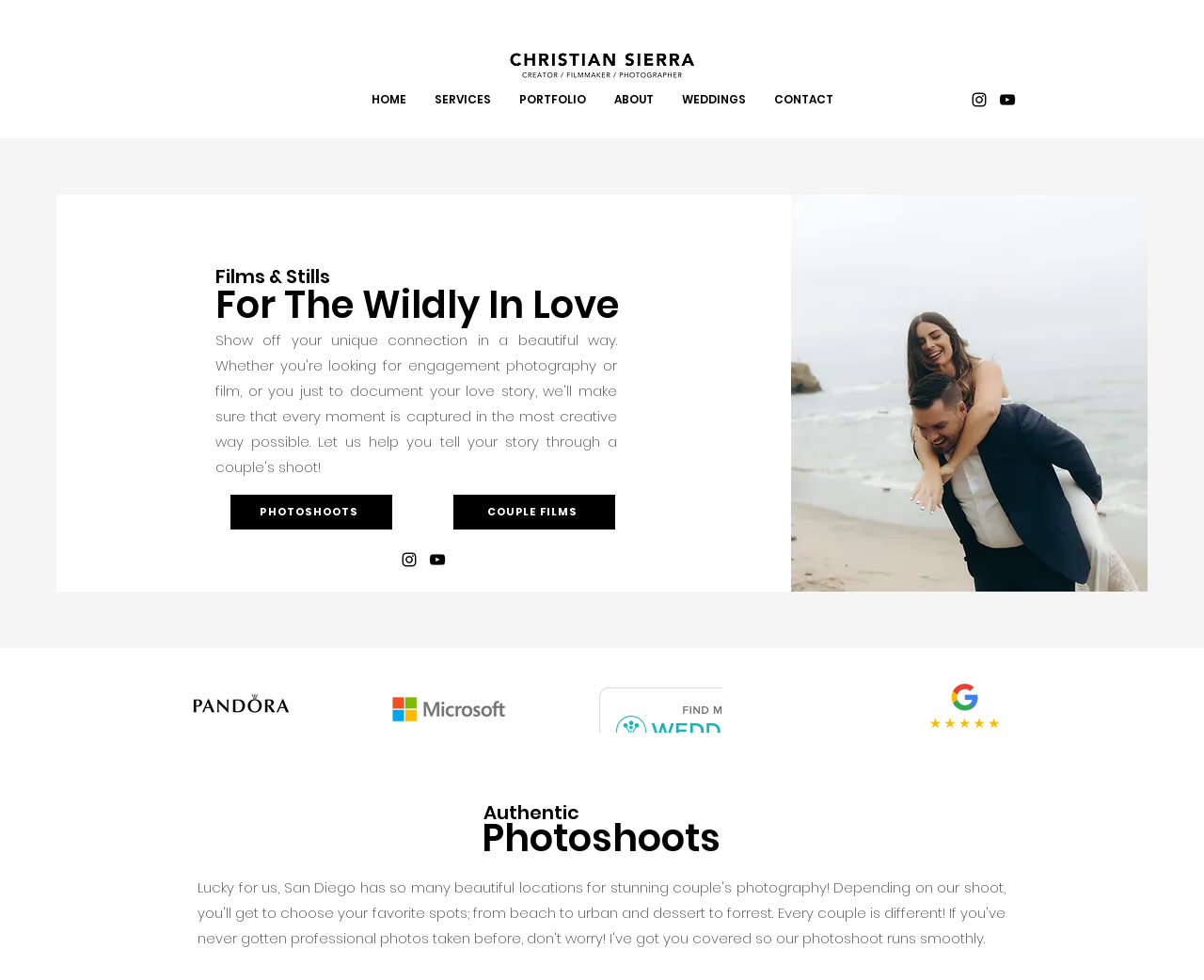What type of content is displayed on the website?
Provide an in-depth and detailed answer to the question.

The heading 'Films & Stills' is prominent on the website, which indicates that the website displays films and stills content.